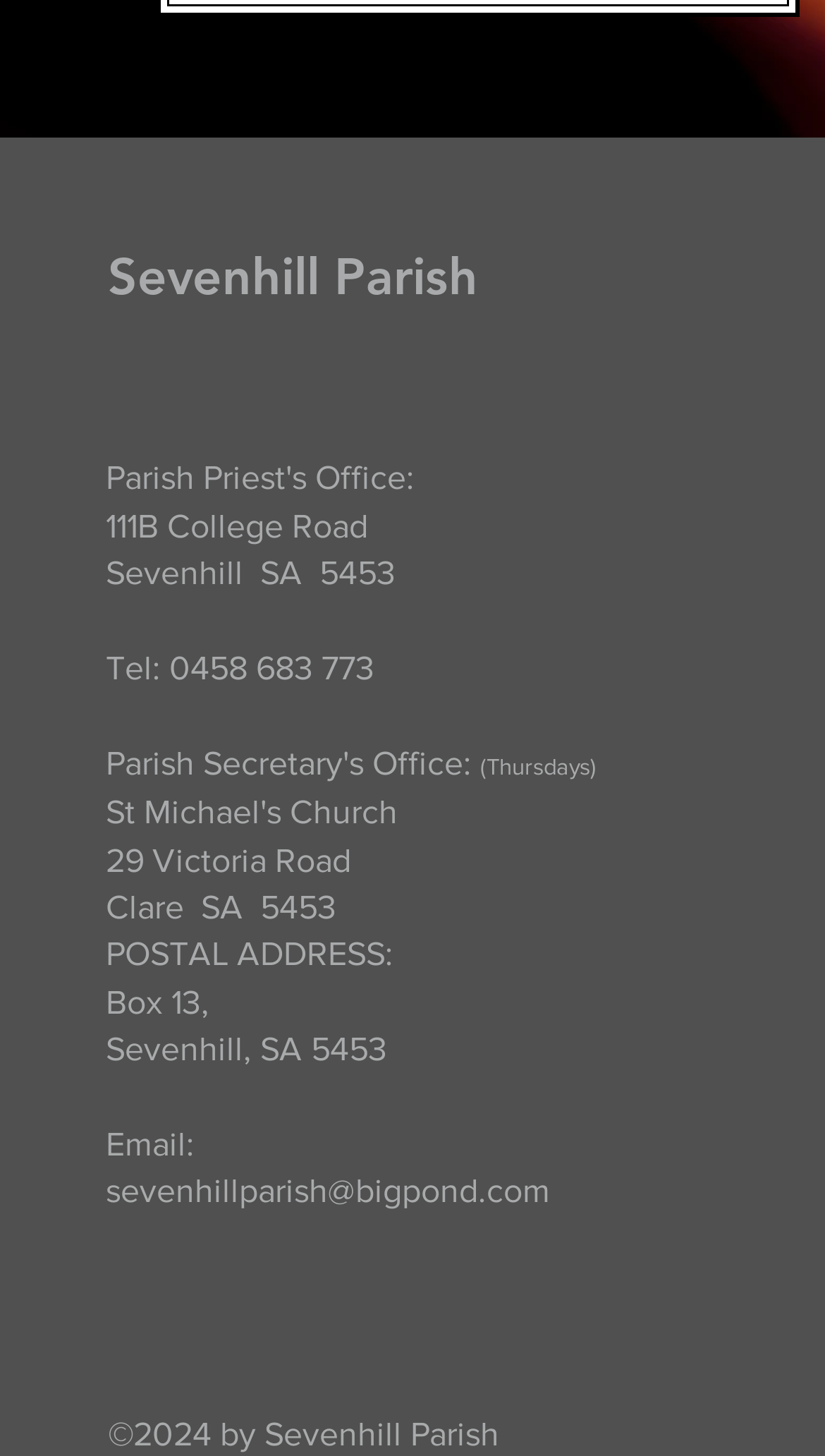What is the location of the parish office?
Look at the image and answer with only one word or phrase.

29 Victoria Road, Clare SA 5453